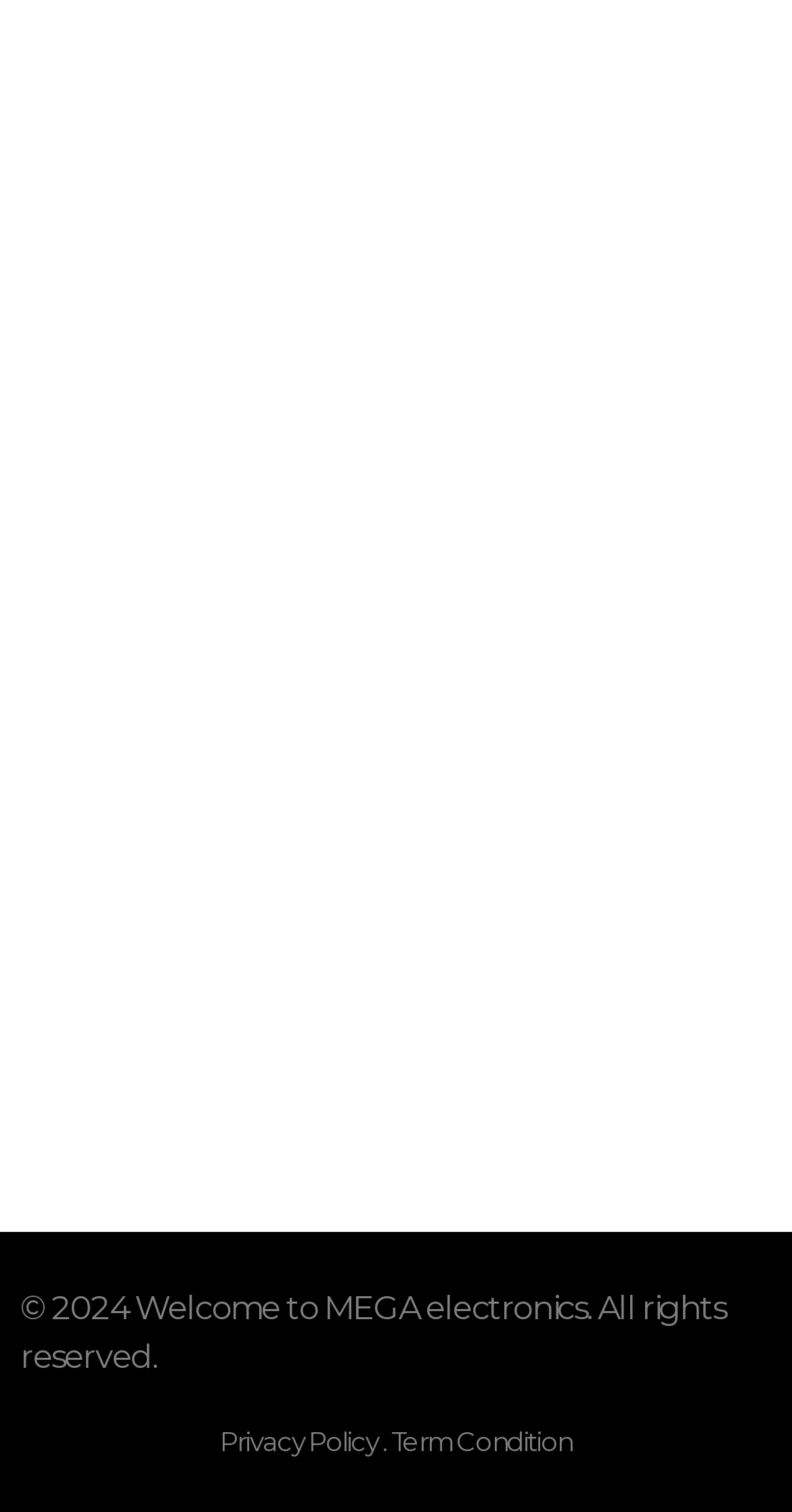What is the location of MEGA electronics?
Based on the image, answer the question with as much detail as possible.

I found the location by looking at the StaticText element with the OCR text 'Arberia Bll. C2.5, 2nd Floor nr.17,18 (opposite train station), Prishtine Working time: Mon-Fri from 9:00 – 17:00'.